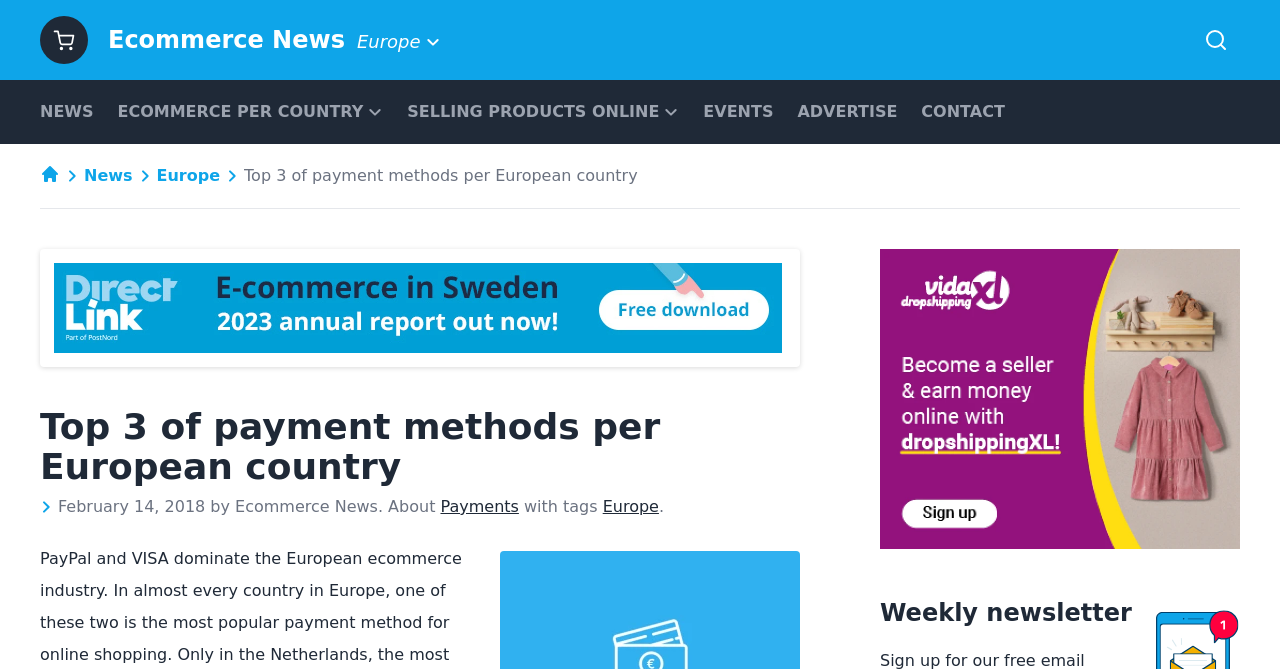Please locate the bounding box coordinates of the element that needs to be clicked to achieve the following instruction: "Explore ECOMMERCE PER COUNTRY". The coordinates should be four float numbers between 0 and 1, i.e., [left, top, right, bottom].

[0.082, 0.12, 0.309, 0.215]